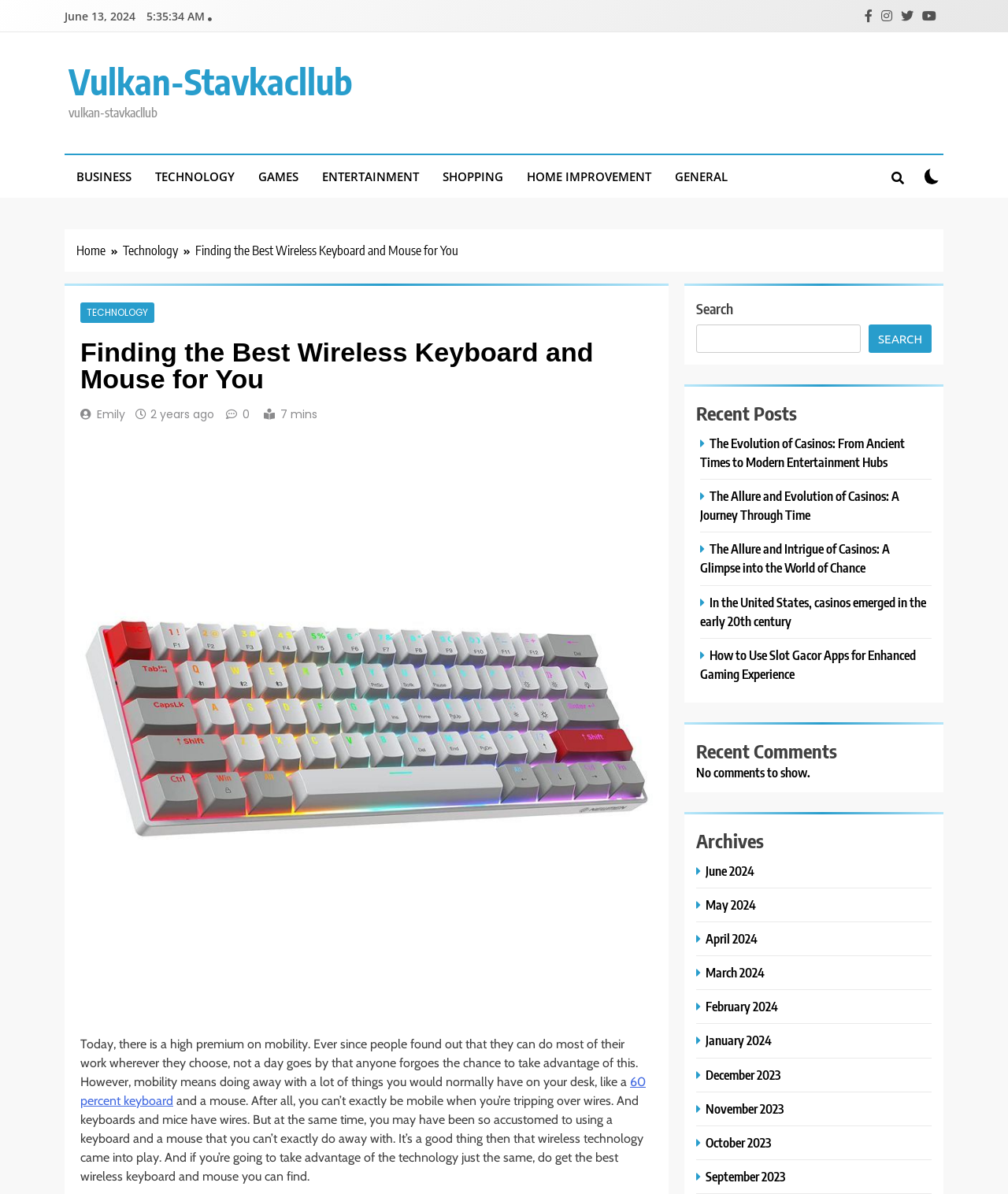Respond to the question below with a single word or phrase:
What is the author of the article?

Emily